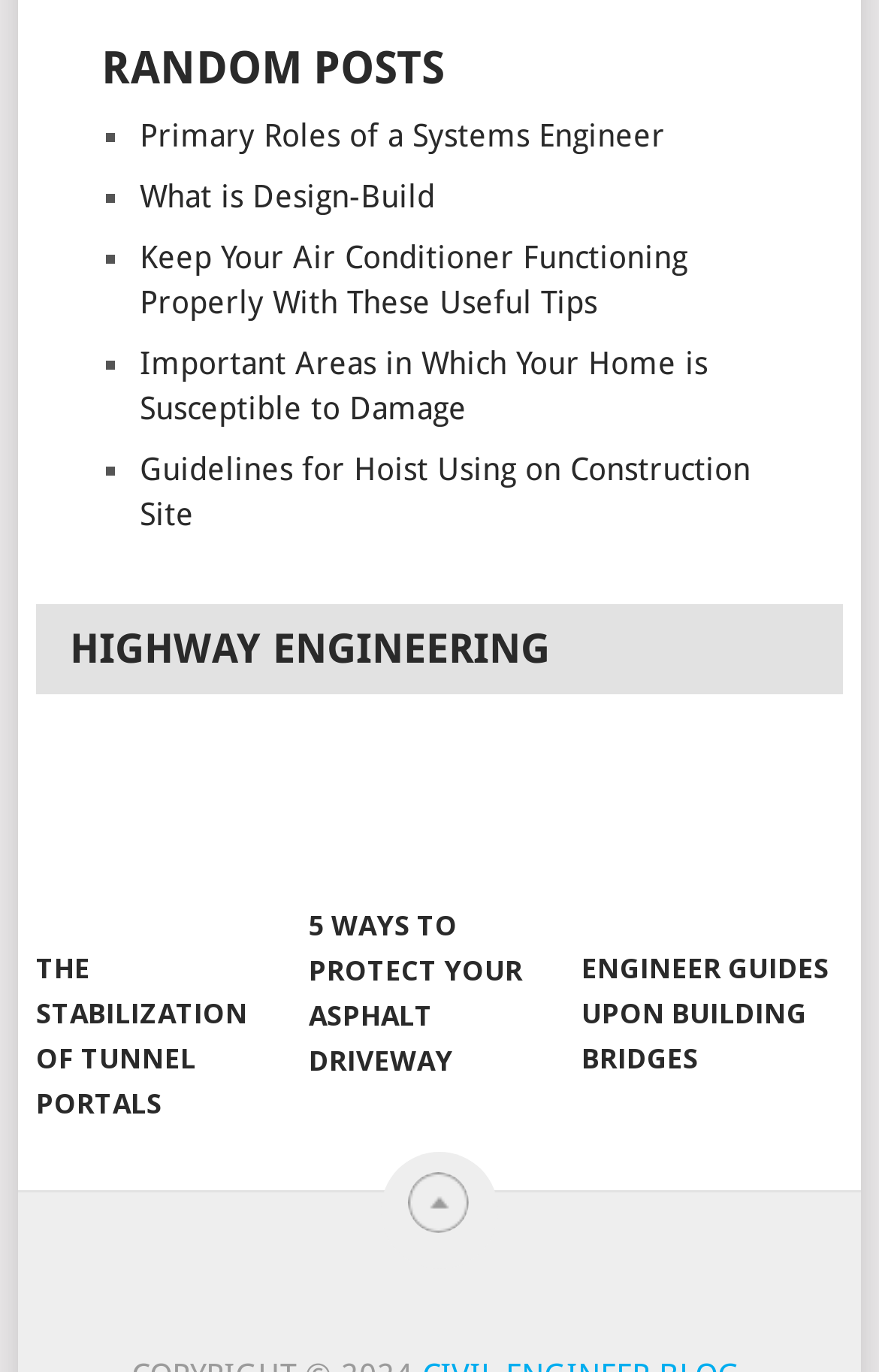Answer briefly with one word or phrase:
How many list markers are on the webpage?

4